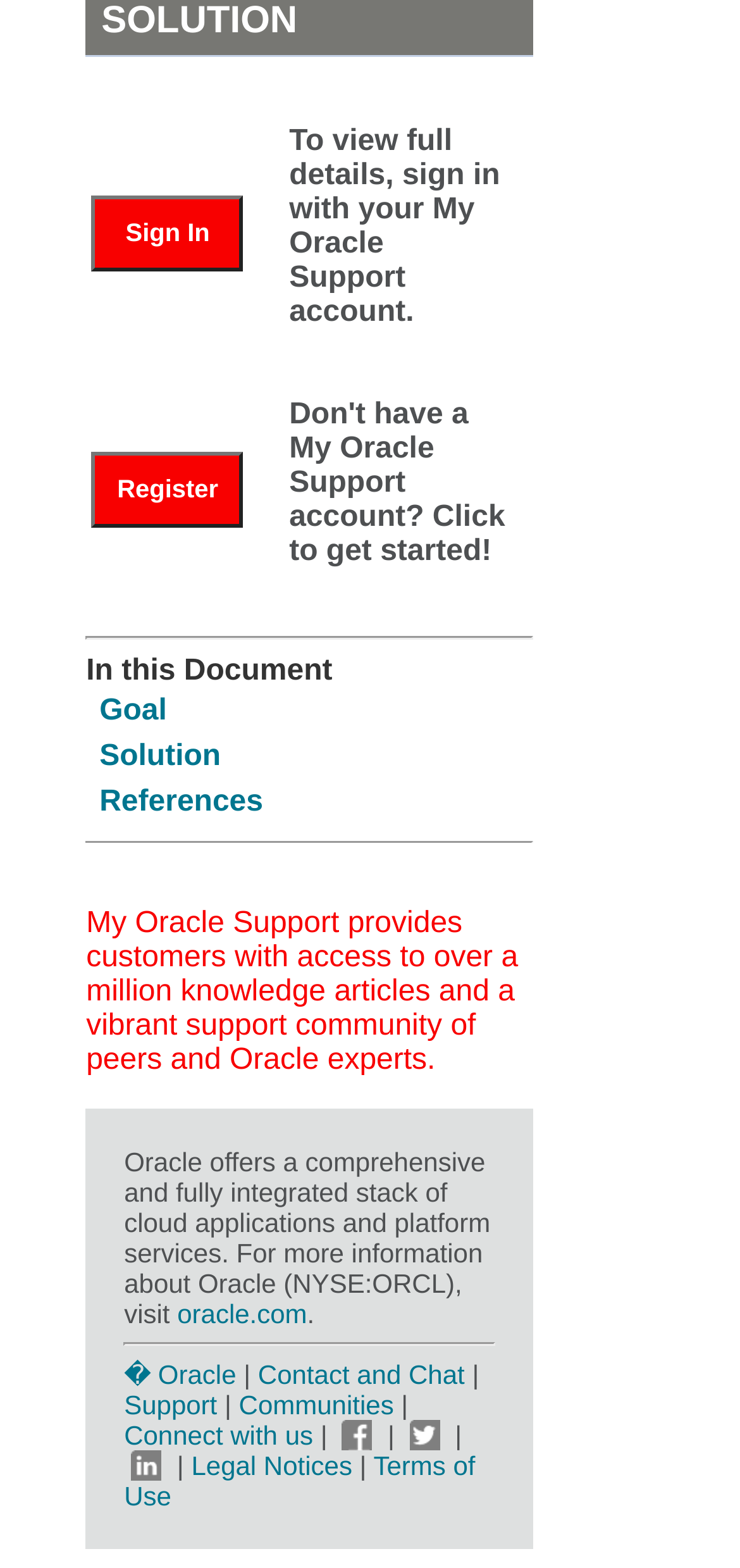Highlight the bounding box coordinates of the element you need to click to perform the following instruction: "Access the references section."

[0.134, 0.501, 0.356, 0.522]